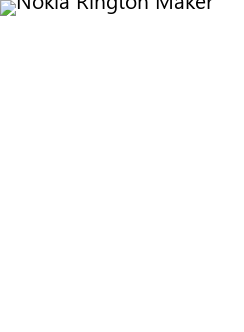Provide a one-word or short-phrase answer to the question:
What is the maximum length of a customized ringtone?

30 seconds